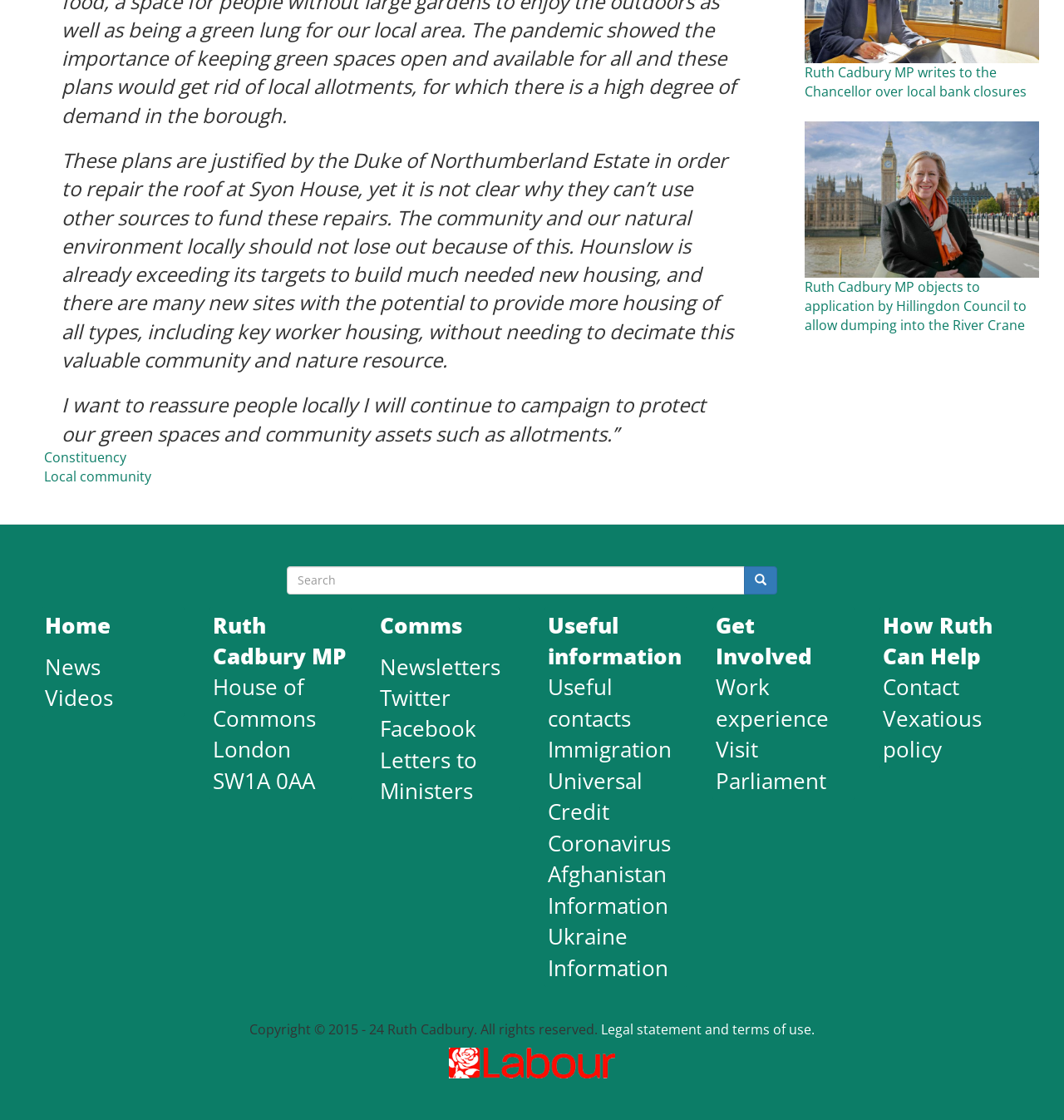Carefully observe the image and respond to the question with a detailed answer:
What is the category of the tag 'Local community'?

The tag 'Local community' is located under the category 'Campaign & News tags', which suggests that this tag is related to campaigns and news about local communities.